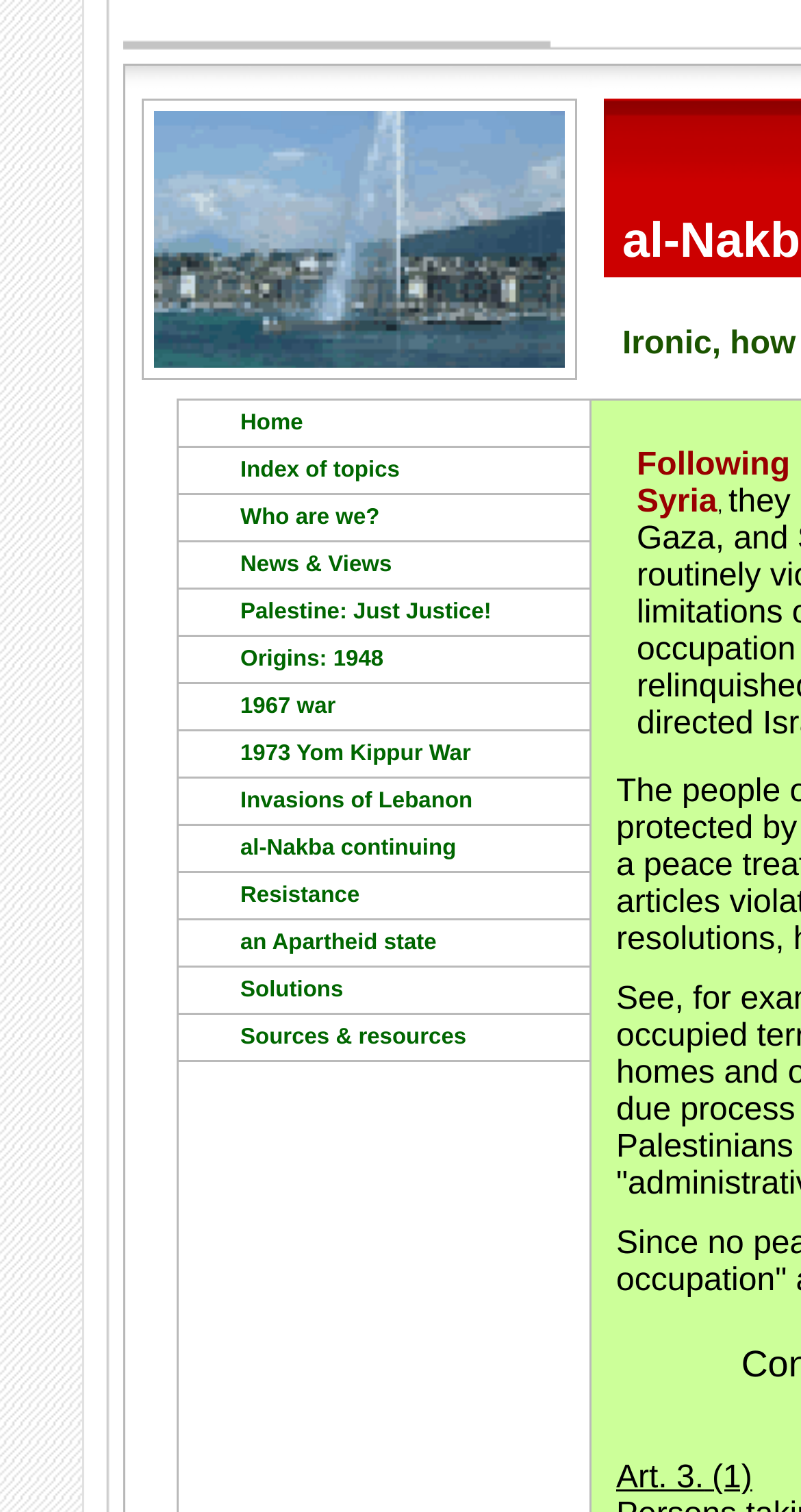Can you specify the bounding box coordinates for the region that should be clicked to fulfill this instruction: "read about Palestine: Just Justice!".

[0.223, 0.39, 0.736, 0.421]